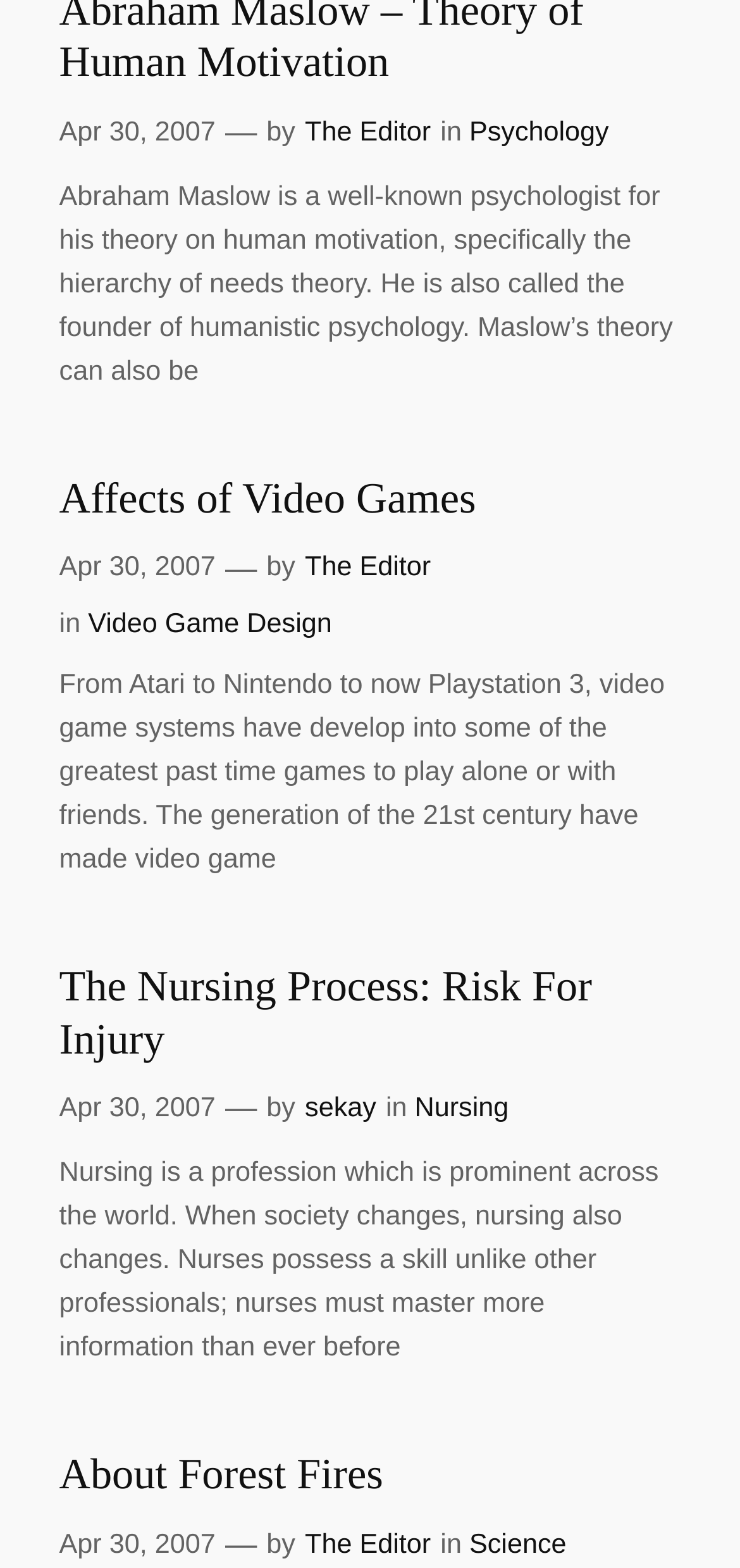From the given element description: "The Editor", find the bounding box for the UI element. Provide the coordinates as four float numbers between 0 and 1, in the order [left, top, right, bottom].

[0.412, 0.975, 0.582, 0.995]